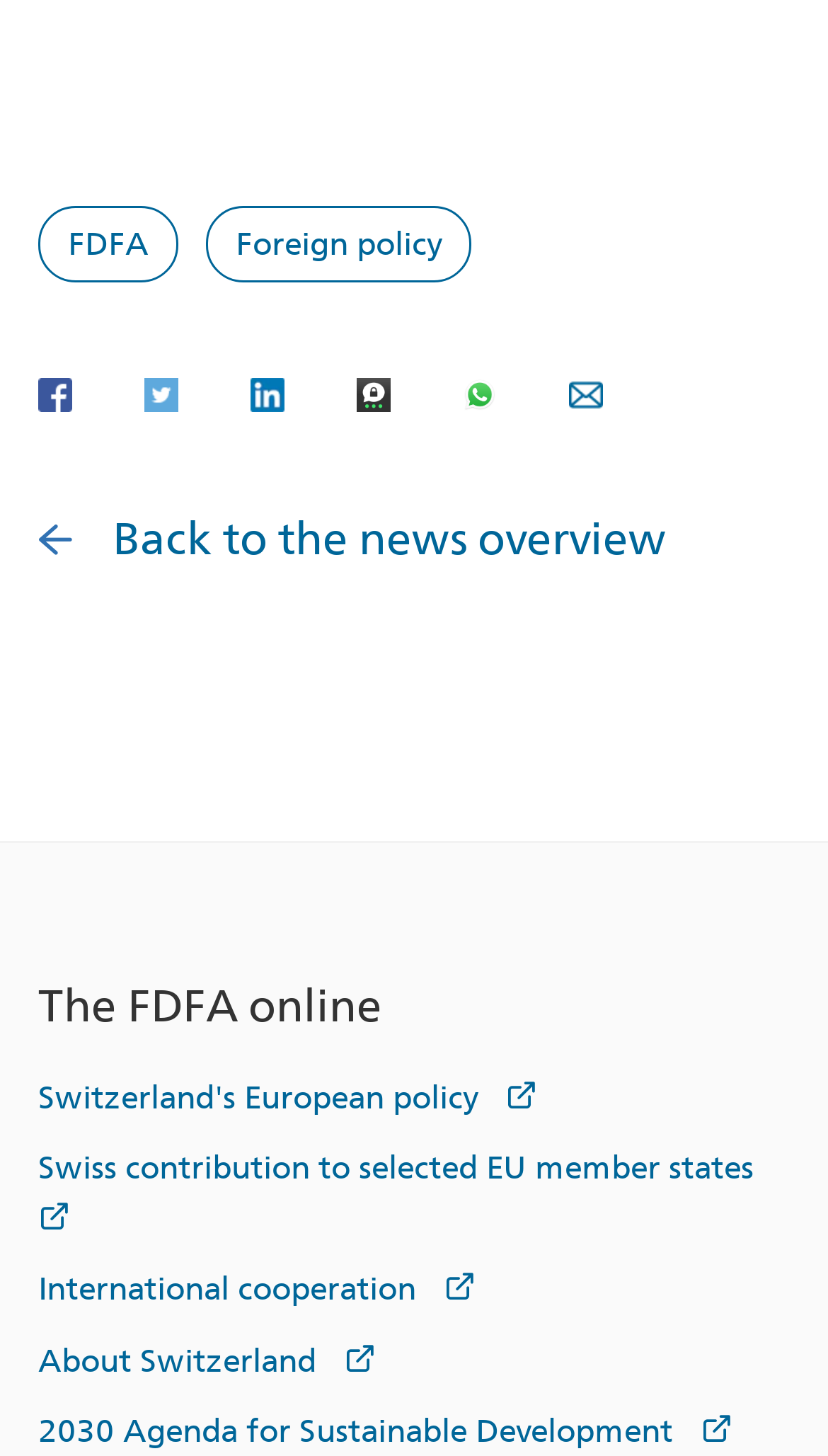Locate the bounding box coordinates of the region to be clicked to comply with the following instruction: "Check out the 2030 Agenda for Sustainable Development". The coordinates must be four float numbers between 0 and 1, in the form [left, top, right, bottom].

[0.046, 0.97, 0.885, 0.996]